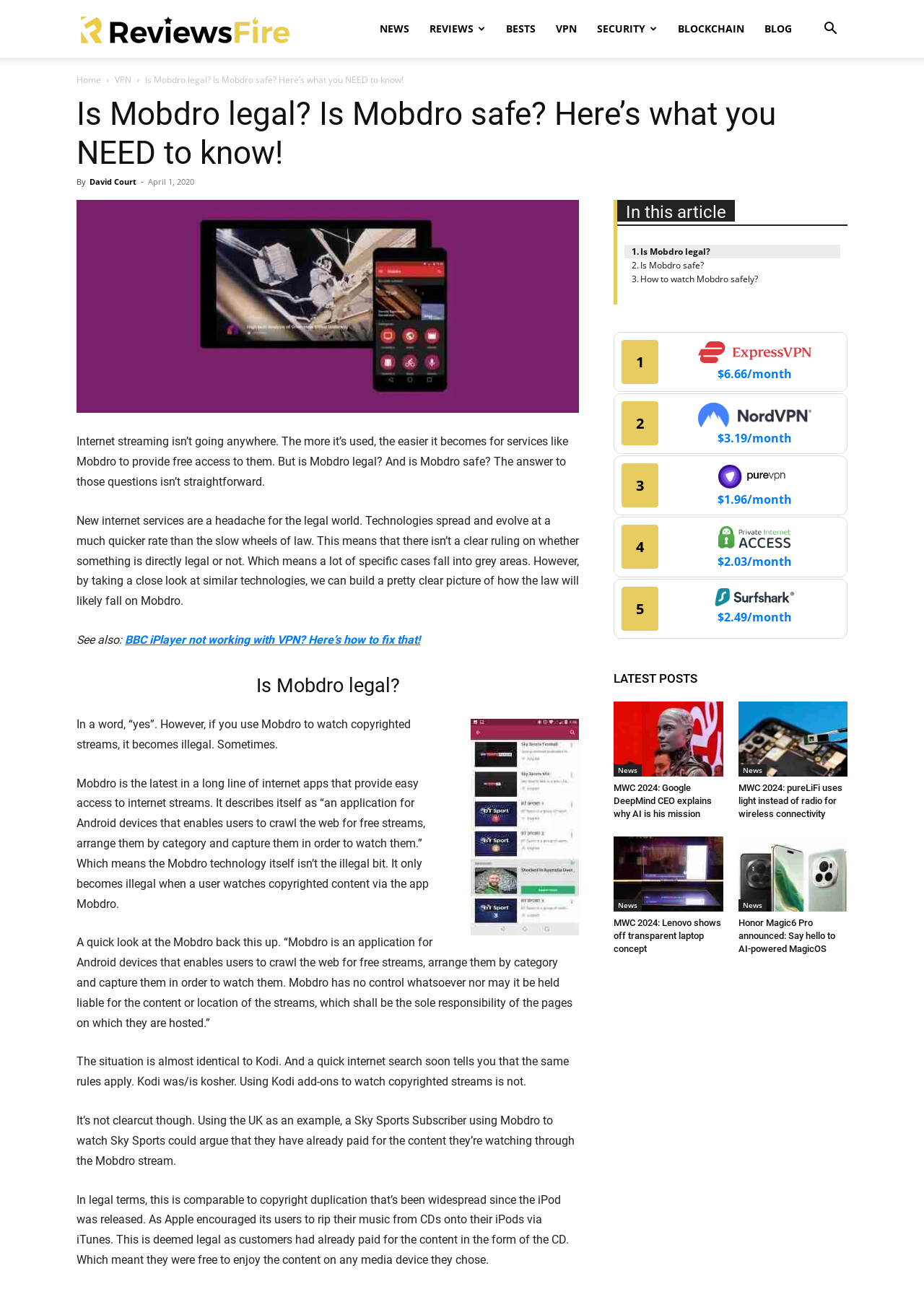What is the name of the application discussed in the article? Please answer the question using a single word or phrase based on the image.

Mobdro